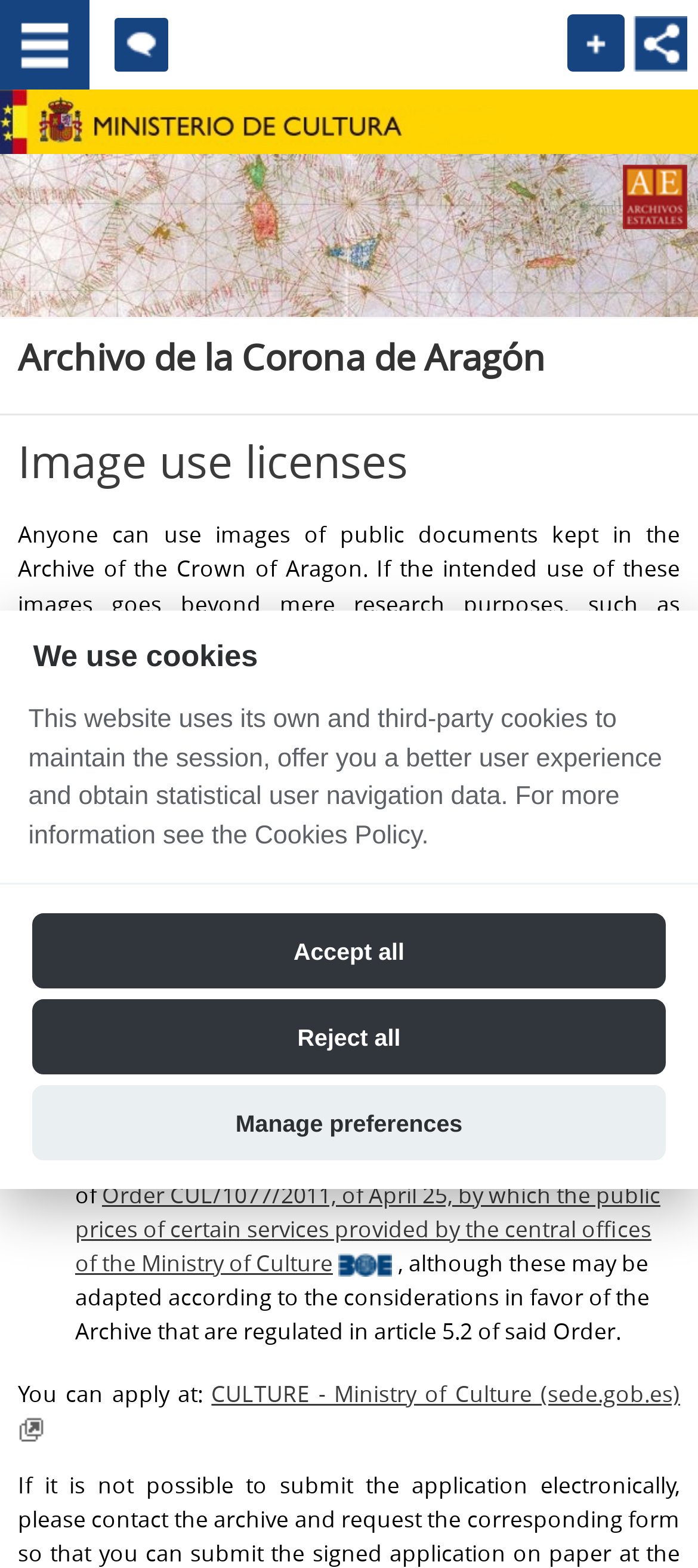Where can I apply for image use licenses?
Give a single word or phrase answer based on the content of the image.

CULTURE - Ministry of Culture